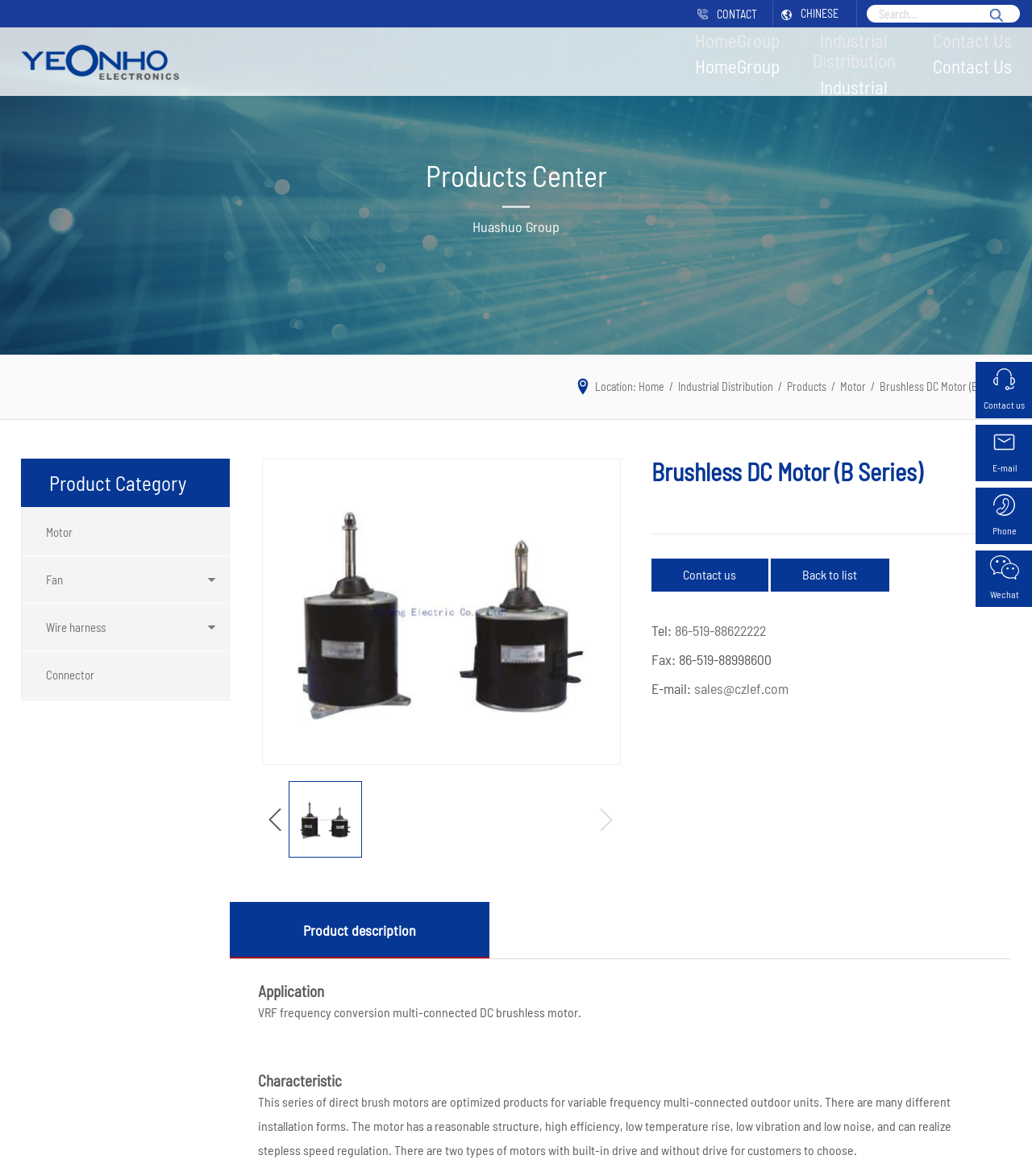With reference to the screenshot, provide a detailed response to the question below:
What is the contact email address of the company?

I found the contact email address by looking at the 'Contact Us' section on the webpage, where it lists the email address as 'sales@czlef.com'.